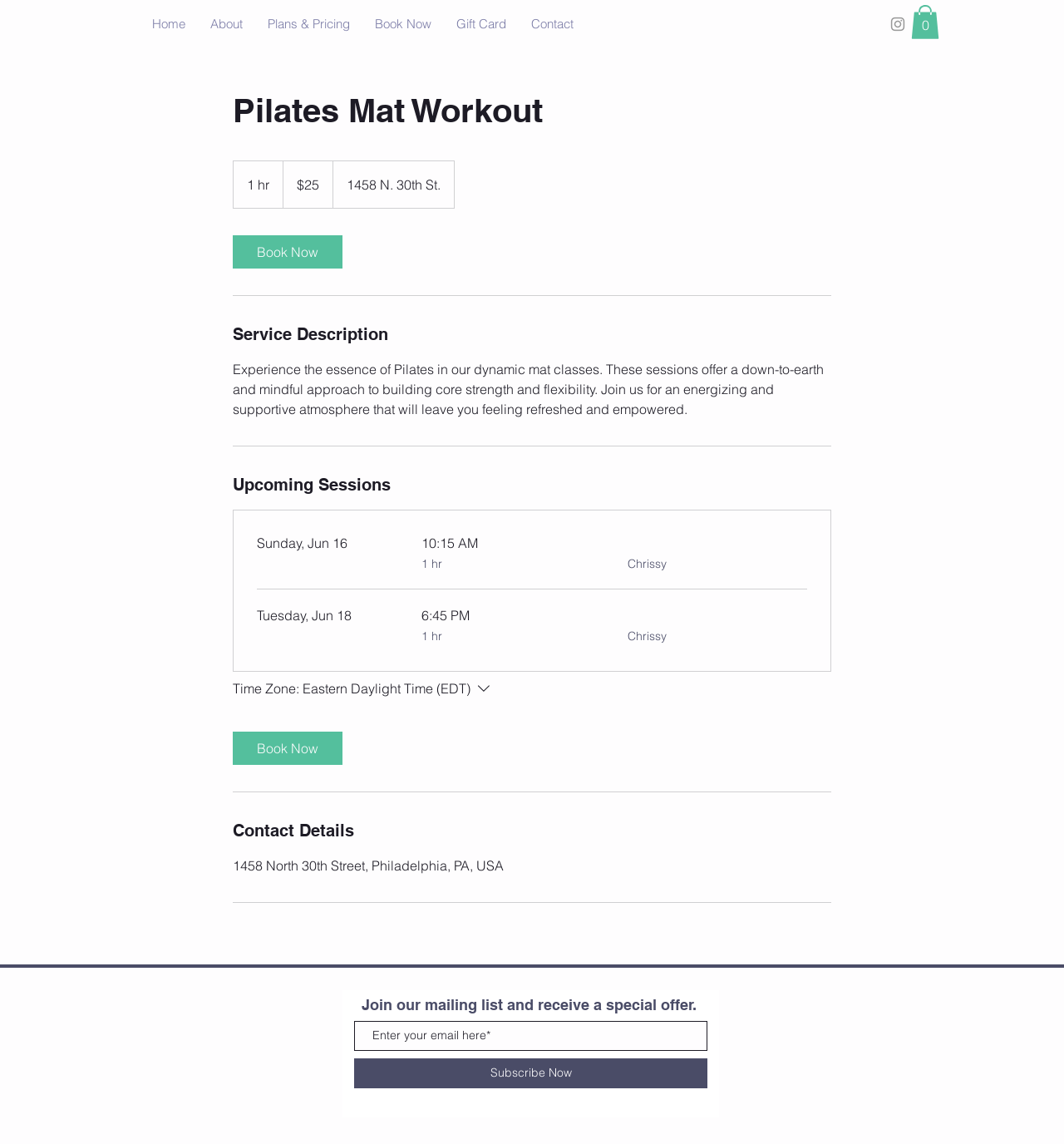Provide an in-depth caption for the elements present on the webpage.

This webpage is about a Pilates mat workout class offered by Brewerytown Pilates. At the top, there is a navigation bar with links to "Home", "About", "Plans & Pricing", "Book Now", "Gift Card", and "Contact". To the right of the navigation bar, there is a social media link to Instagram, represented by a grey icon. Next to the Instagram icon, there is a cart button with 0 items.

The main content of the page is divided into sections. The first section displays the details of the Pilates mat workout class, including the title, duration, price, and location. Below this information, there is a "Book Now" button.

The next section is the service description, which provides a brief overview of the class. This is followed by a section listing upcoming sessions, which includes the date, time, duration, and instructor for each session.

Below the upcoming sessions, there is a section with contact details, including the address of the studio. There is also a "Book Now" button in this section.

At the bottom of the page, there is a footer section with a call-to-action to join the mailing list and receive a special offer. This section includes a text box to enter an email address and a "Subscribe Now" button.